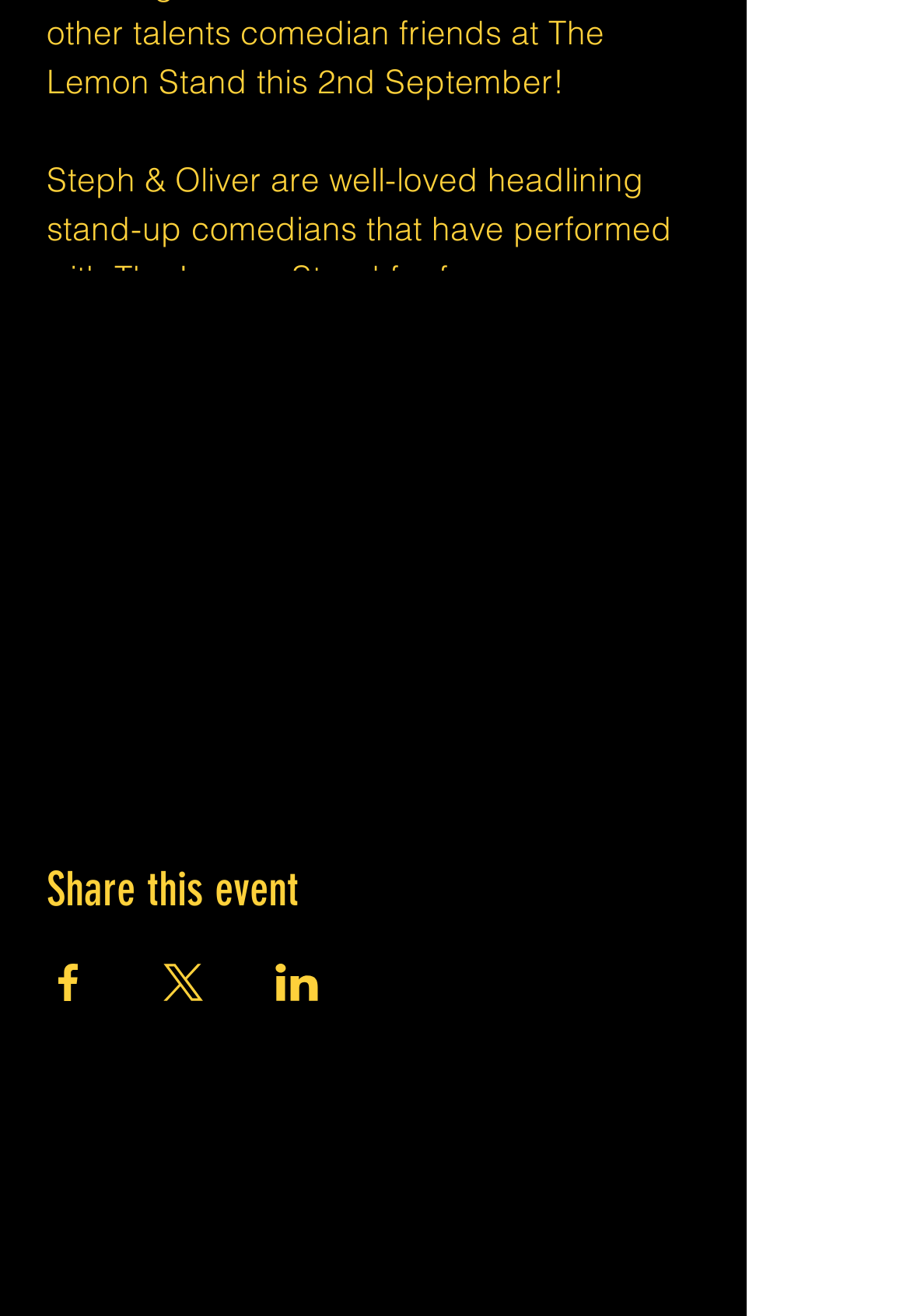What is the name of the list at the bottom of the page?
Please give a well-detailed answer to the question.

The list element at the bottom of the page, with links to Facebook, Twitter, and LinkedIn, is labeled as 'Social Bar'.